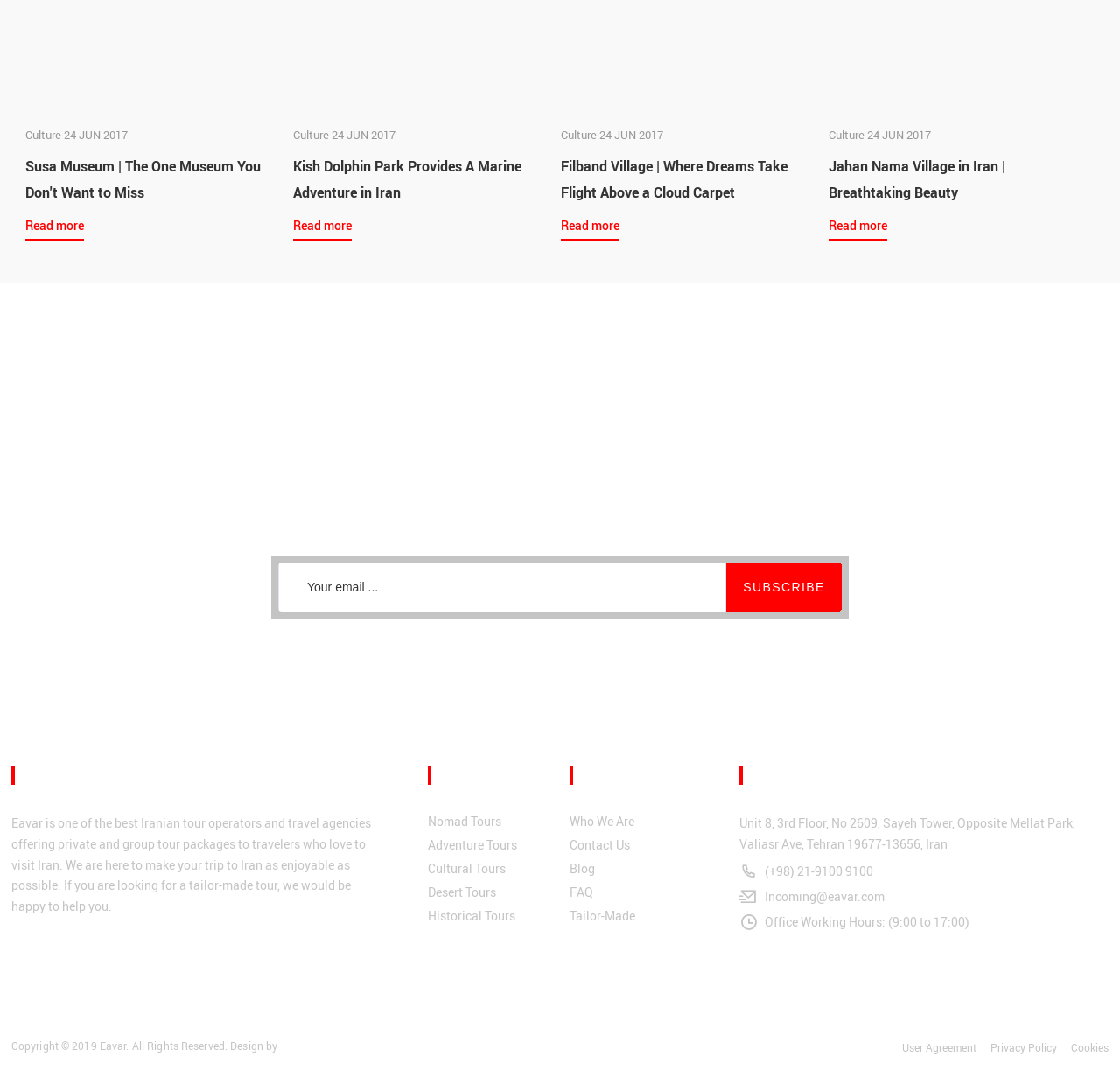Look at the image and answer the question in detail:
What is the address of Eavar's office?

The address is provided in the 'GET IN TOUCH' section of the webpage, which also includes contact information such as phone number and email address.